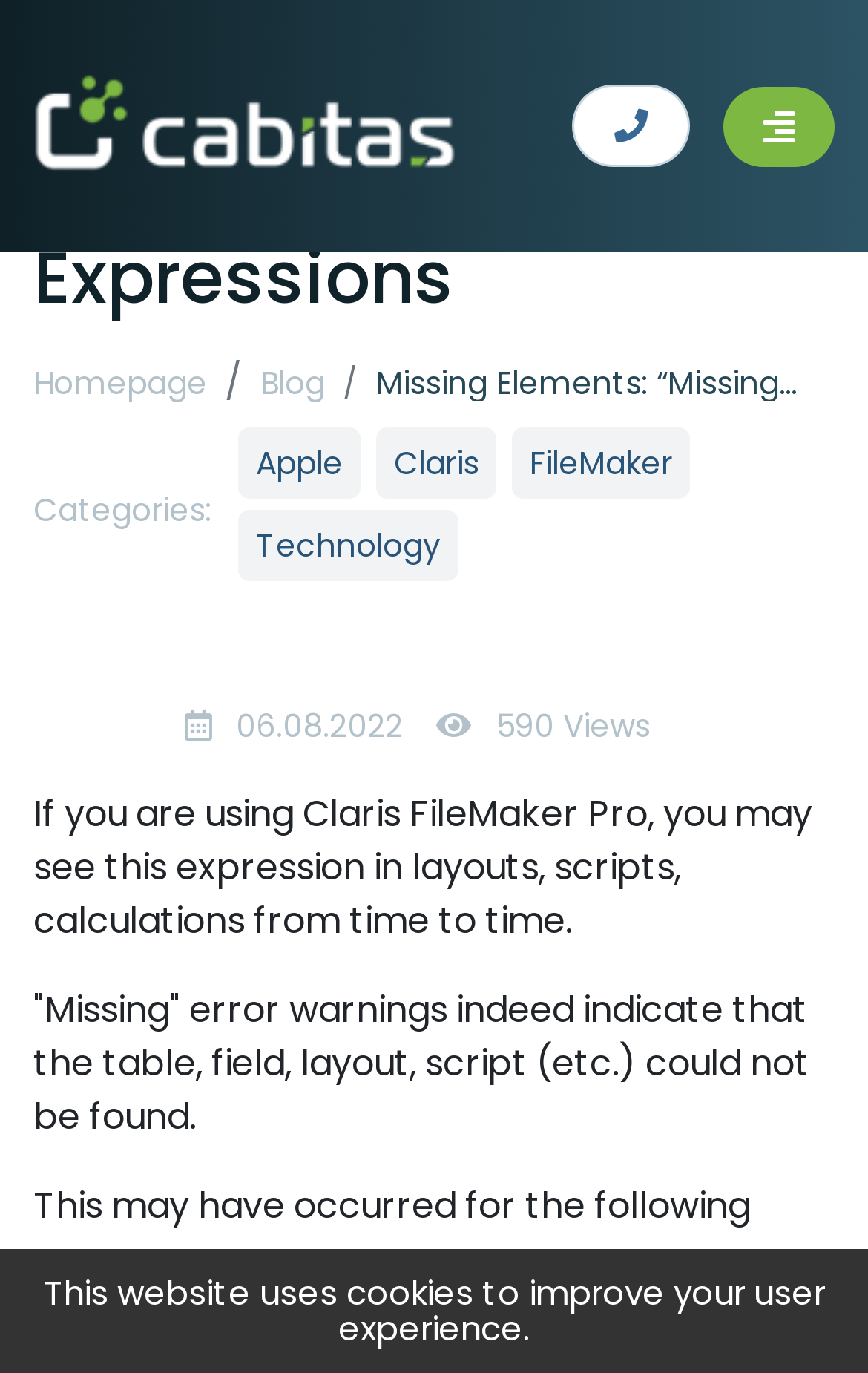Determine the bounding box for the described HTML element: "John Stewart". Ensure the coordinates are four float numbers between 0 and 1 in the format [left, top, right, bottom].

None